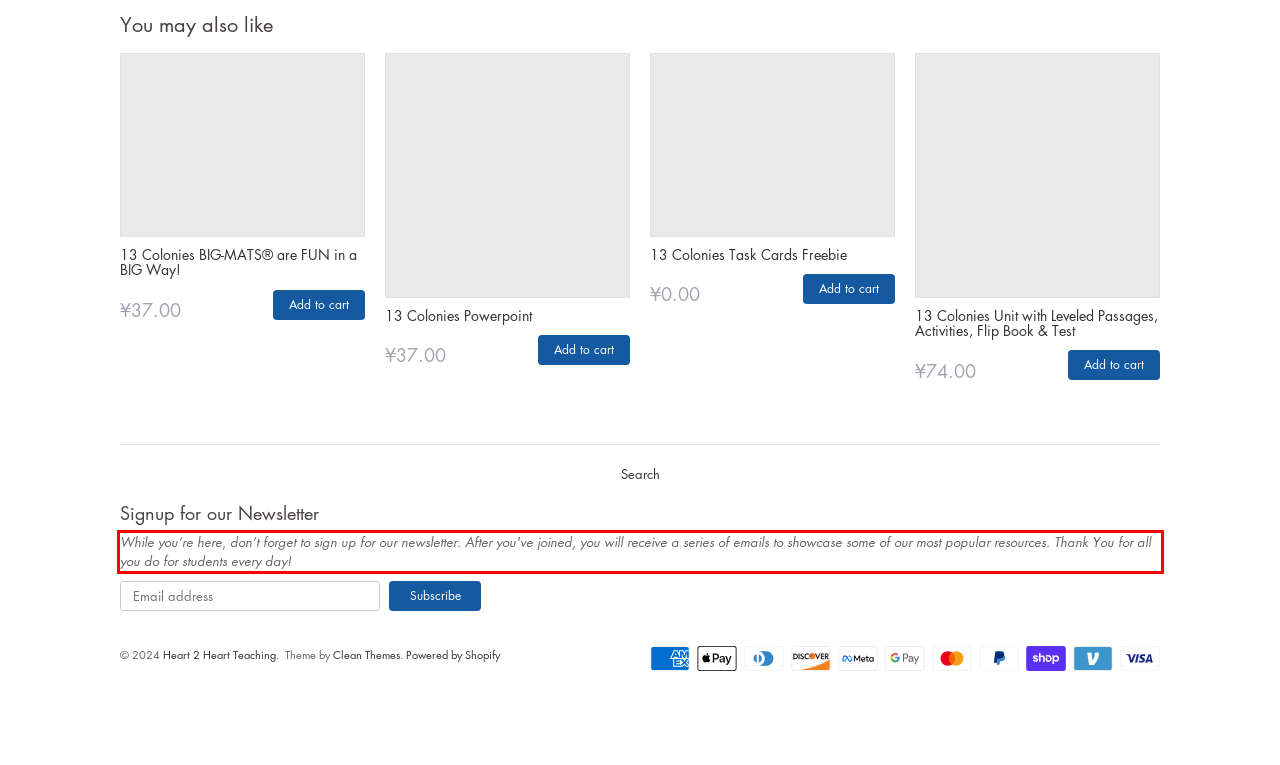Please recognize and transcribe the text located inside the red bounding box in the webpage image.

While you’re here, don’t forget to sign up for our newsletter. After you've joined, you will receive a series of emails to showcase some of our most popular resources. Thank You for all you do for students every day!